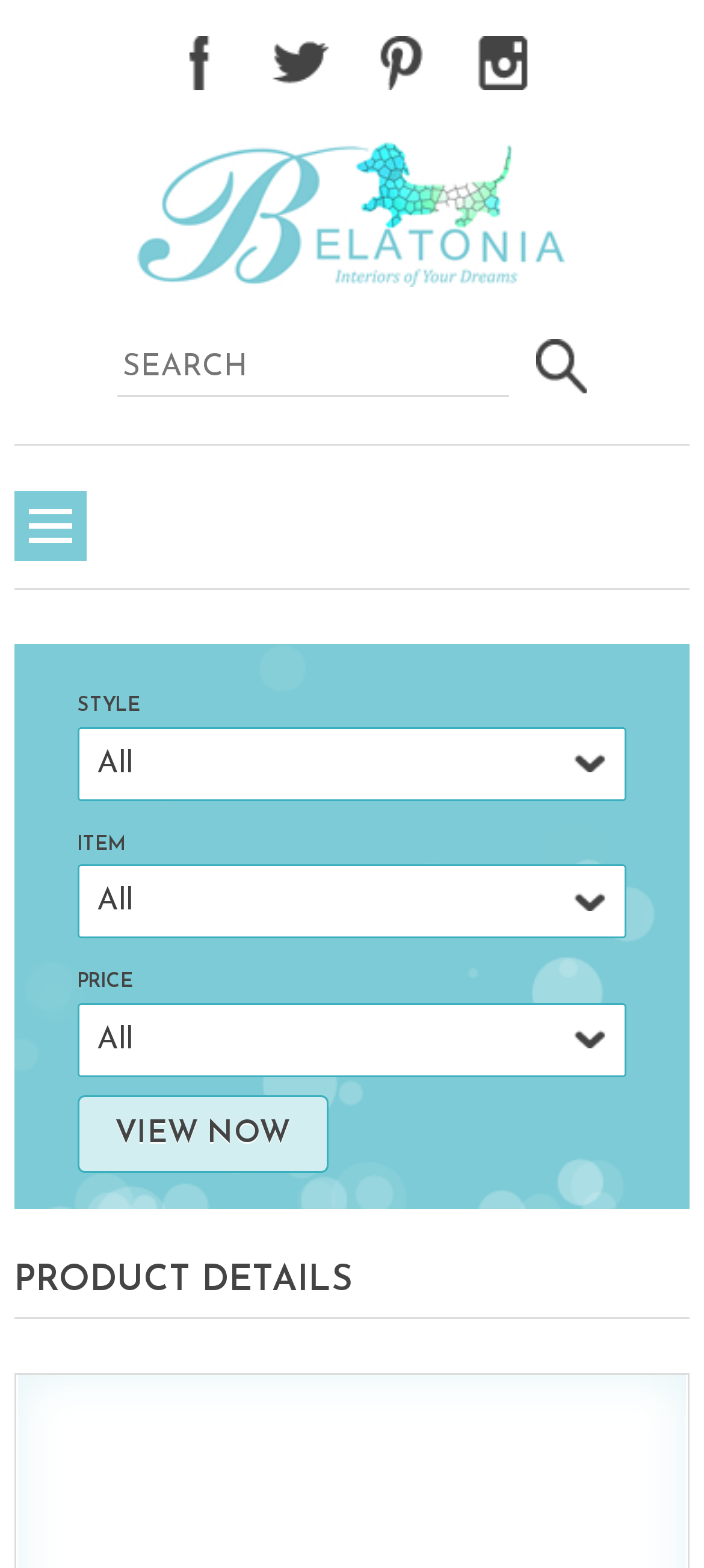Give a detailed account of the webpage.

This webpage appears to be a product page for a dining table. At the top, there is a prominent heading that reads "Pasco 84" Dining Table, Natural White - Belatonia". Below this heading, there are three comboboxes labeled "STYLE", "ITEM", and "PRICE", each with a dropdown menu. 

To the right of these comboboxes, there is a "VIEW NOW" button. Above these elements, there is a large canvas that takes up most of the top section of the page, likely displaying an image of the product.

Further down the page, there is a section labeled "PRODUCT DETAILS". Within this section, there is a heading that repeats the product name, followed by the price of the item, "$1,899.00". Below the price, there is a subheading that reads "PRODUCT INFORMATION", which likely leads to a description of the product's features and details.